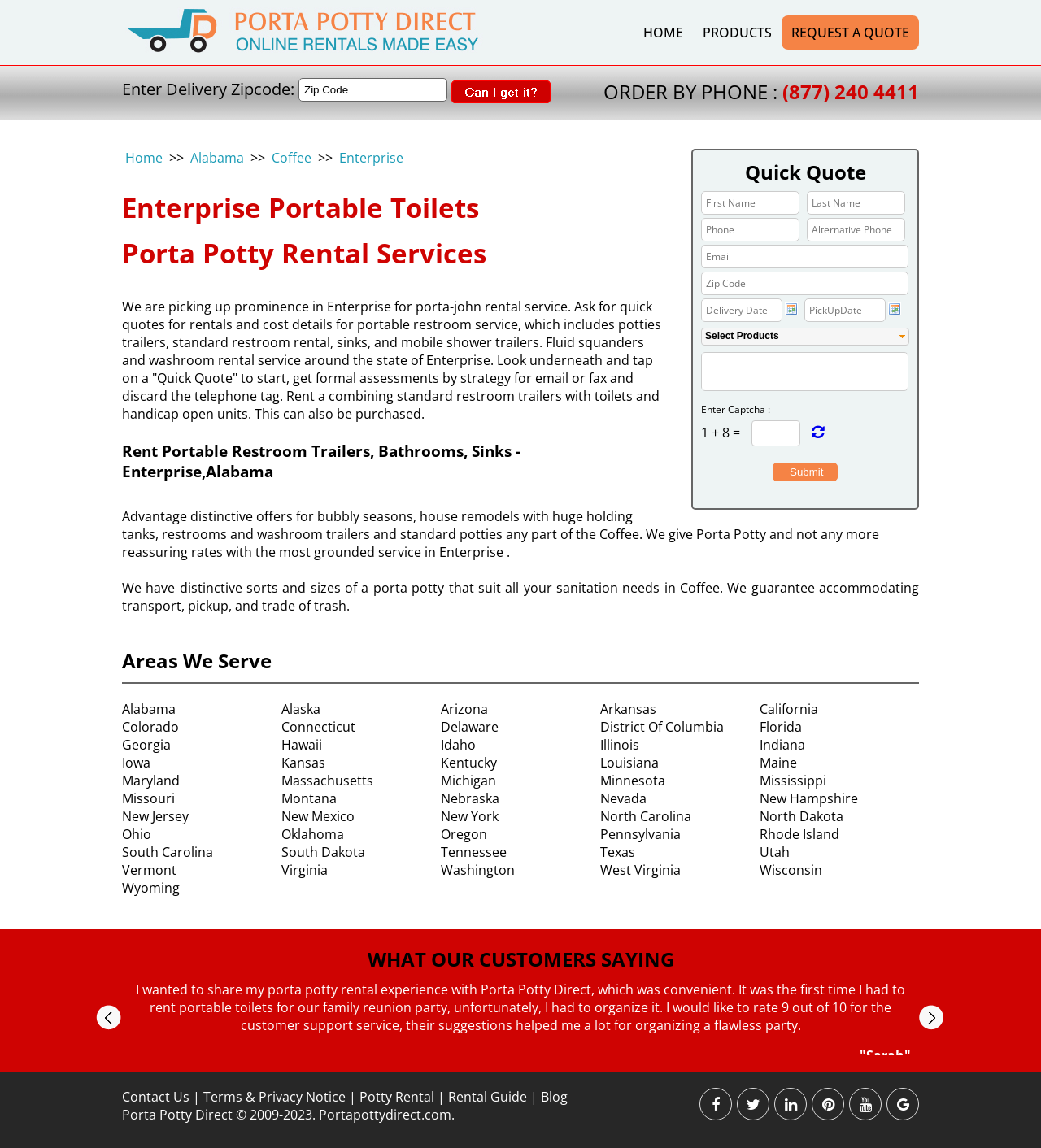Based on the image, give a detailed response to the question: In which states does the company operate?

The company operates in all 50 states in the US, as evidenced by the list of states provided at the bottom of the webpage, which includes links to each state's porta potty rental services.